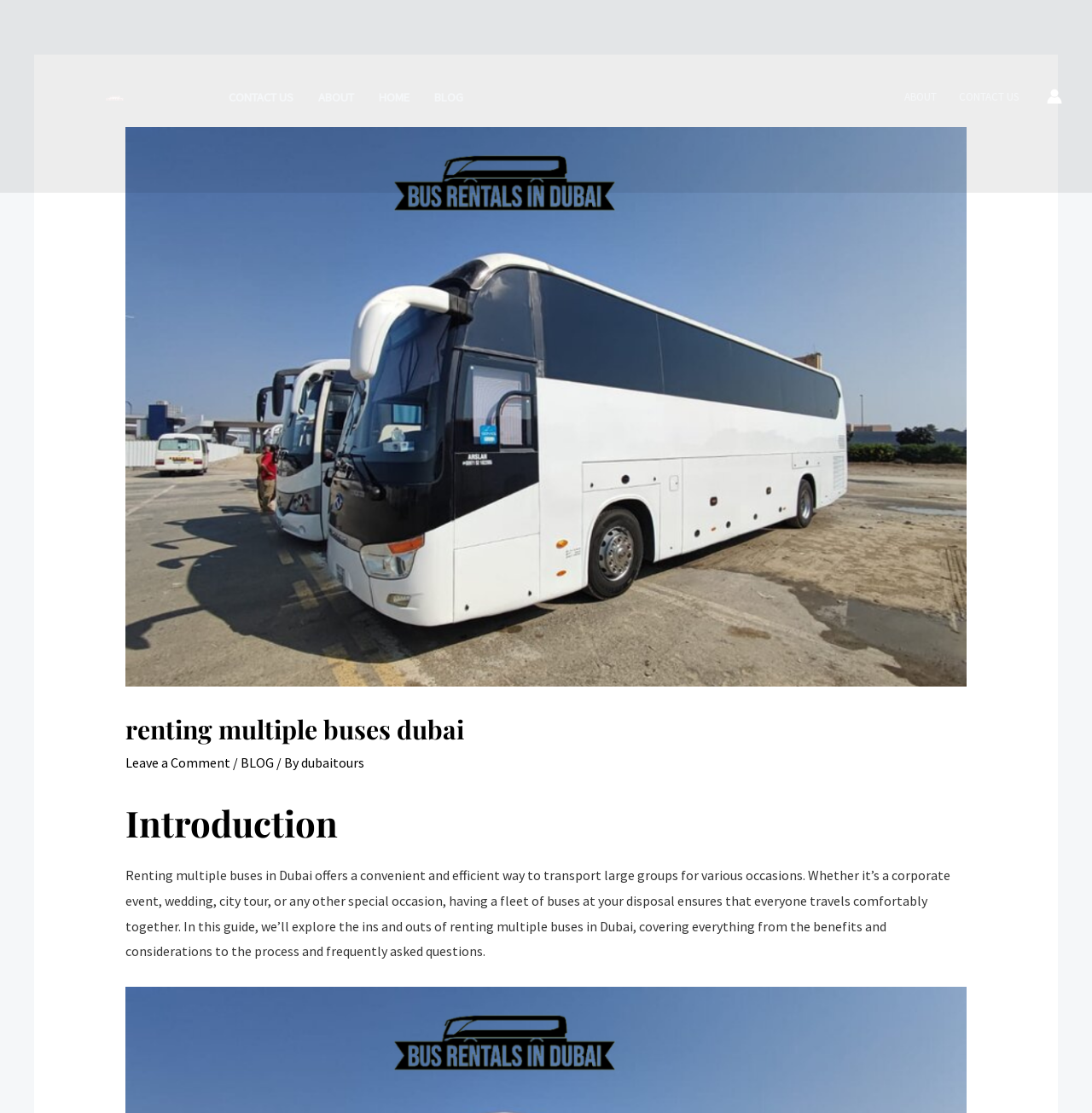Please find the bounding box coordinates in the format (top-left x, top-left y, bottom-right x, bottom-right y) for the given element description. Ensure the coordinates are floating point numbers between 0 and 1. Description: Contact Us

[0.198, 0.06, 0.28, 0.114]